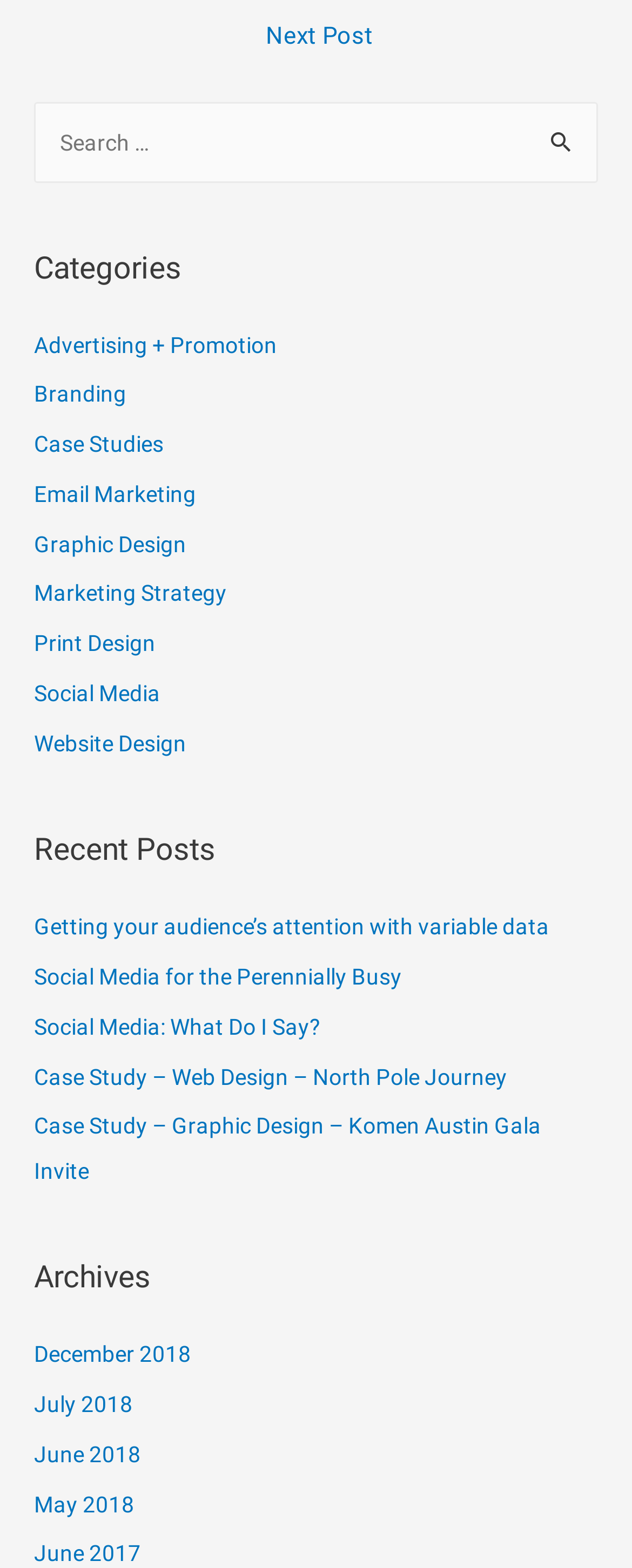Provide a one-word or one-phrase answer to the question:
What categories are listed on the webpage?

Advertising, Branding, etc.